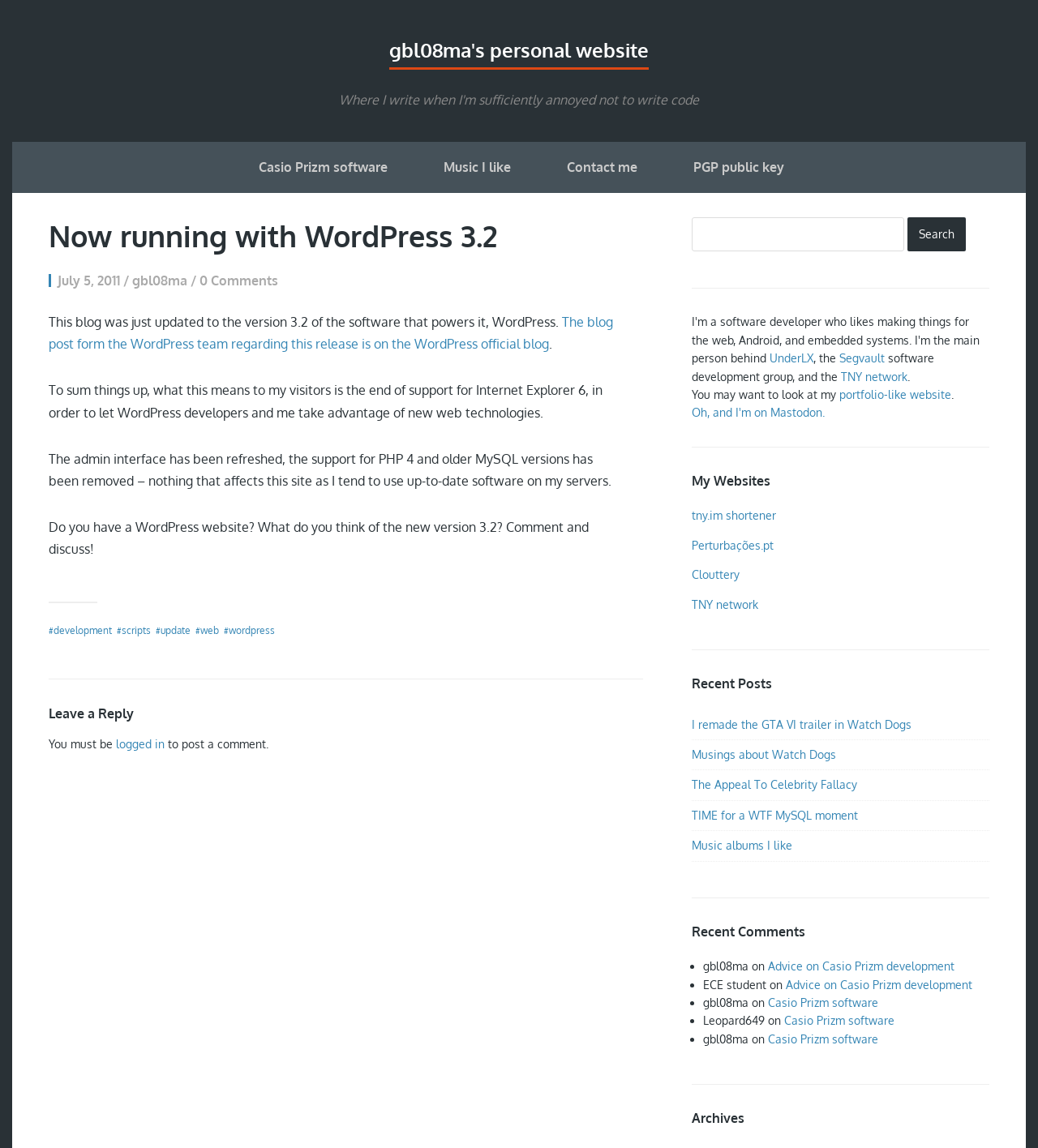Please find and report the primary heading text from the webpage.

Now running with WordPress 3.2